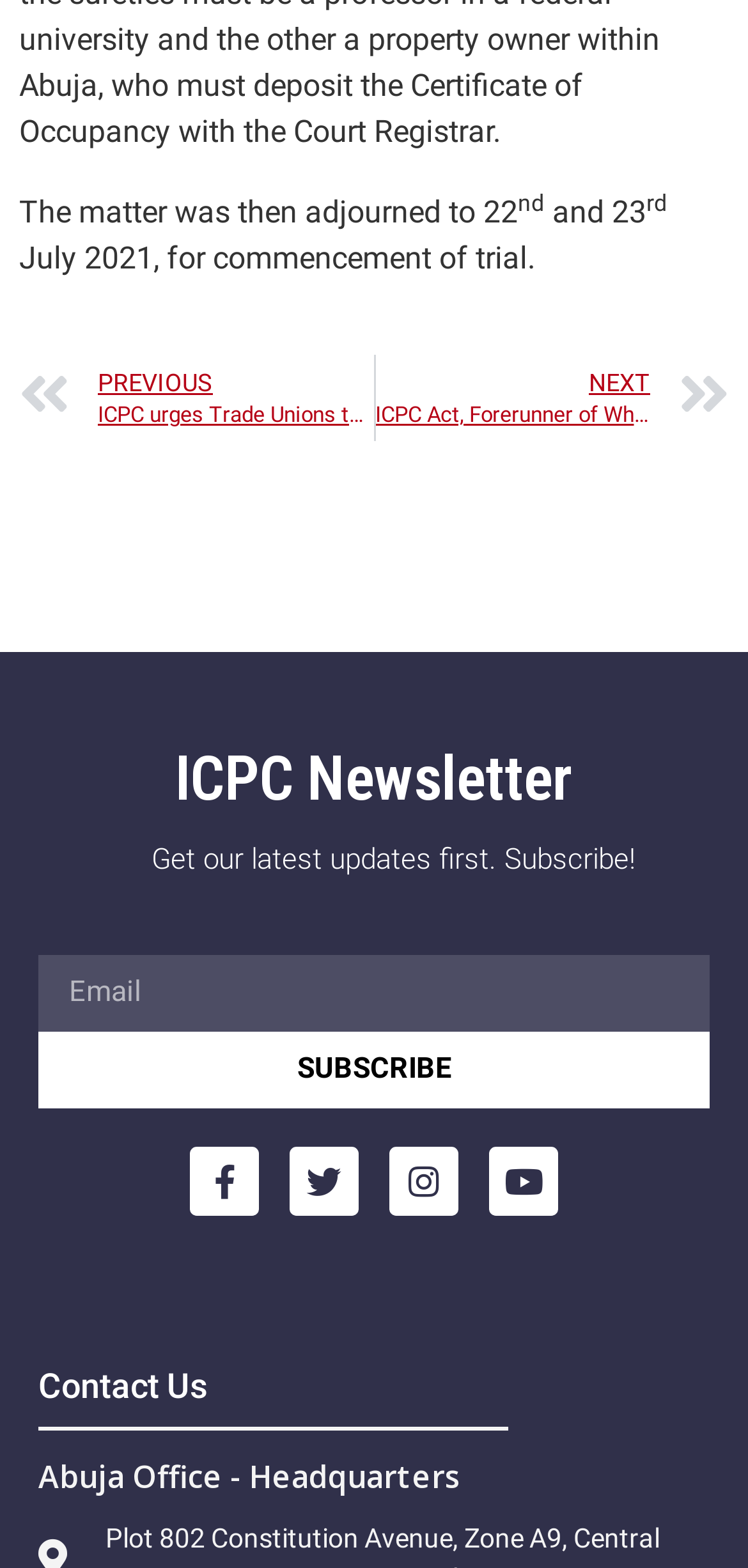Locate the coordinates of the bounding box for the clickable region that fulfills this instruction: "Visit the previous ICPC news".

[0.026, 0.227, 0.499, 0.282]